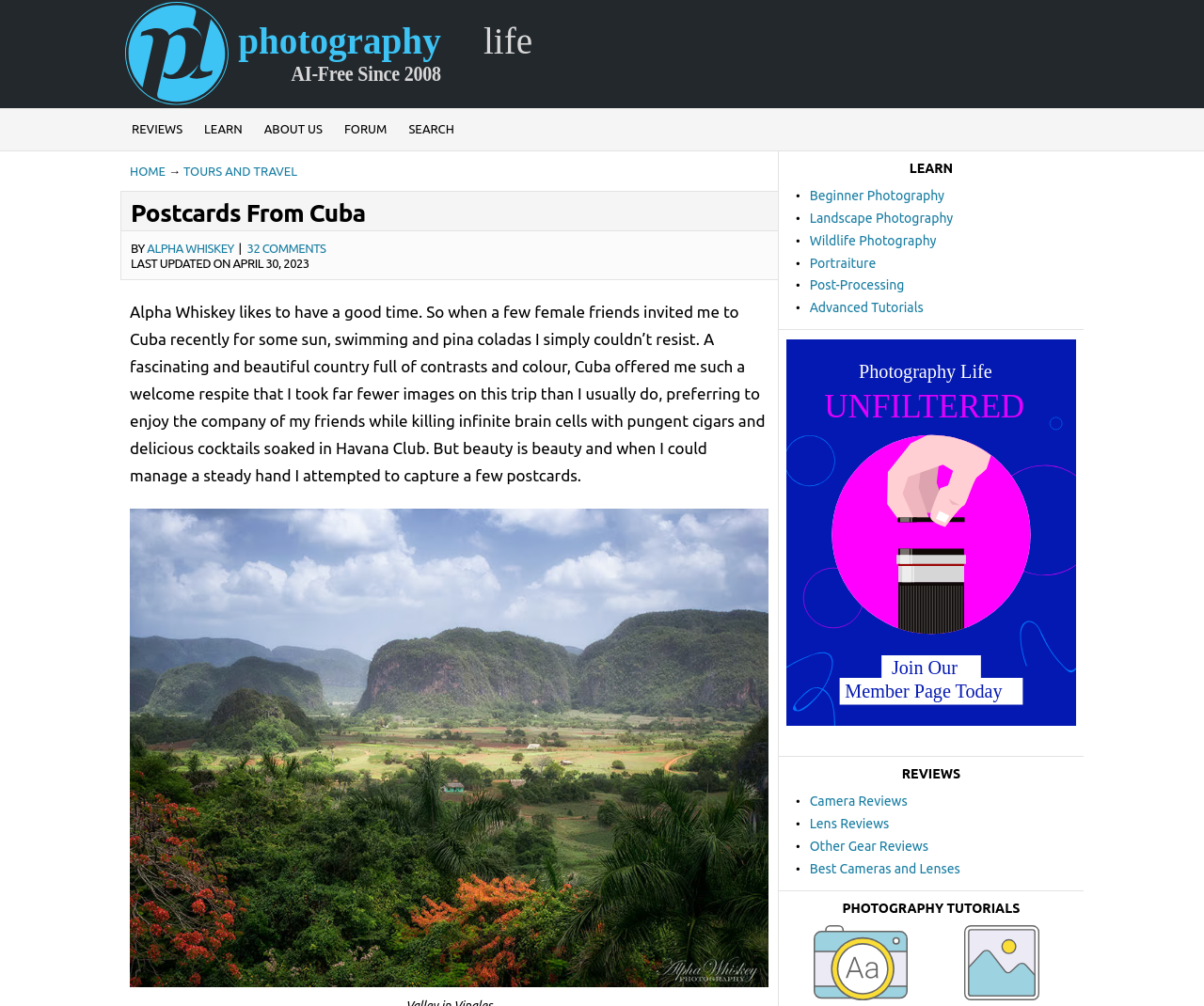Please find the bounding box coordinates of the element that must be clicked to perform the given instruction: "Go to REVIEWS". The coordinates should be four float numbers from 0 to 1, i.e., [left, top, right, bottom].

[0.1, 0.108, 0.161, 0.149]